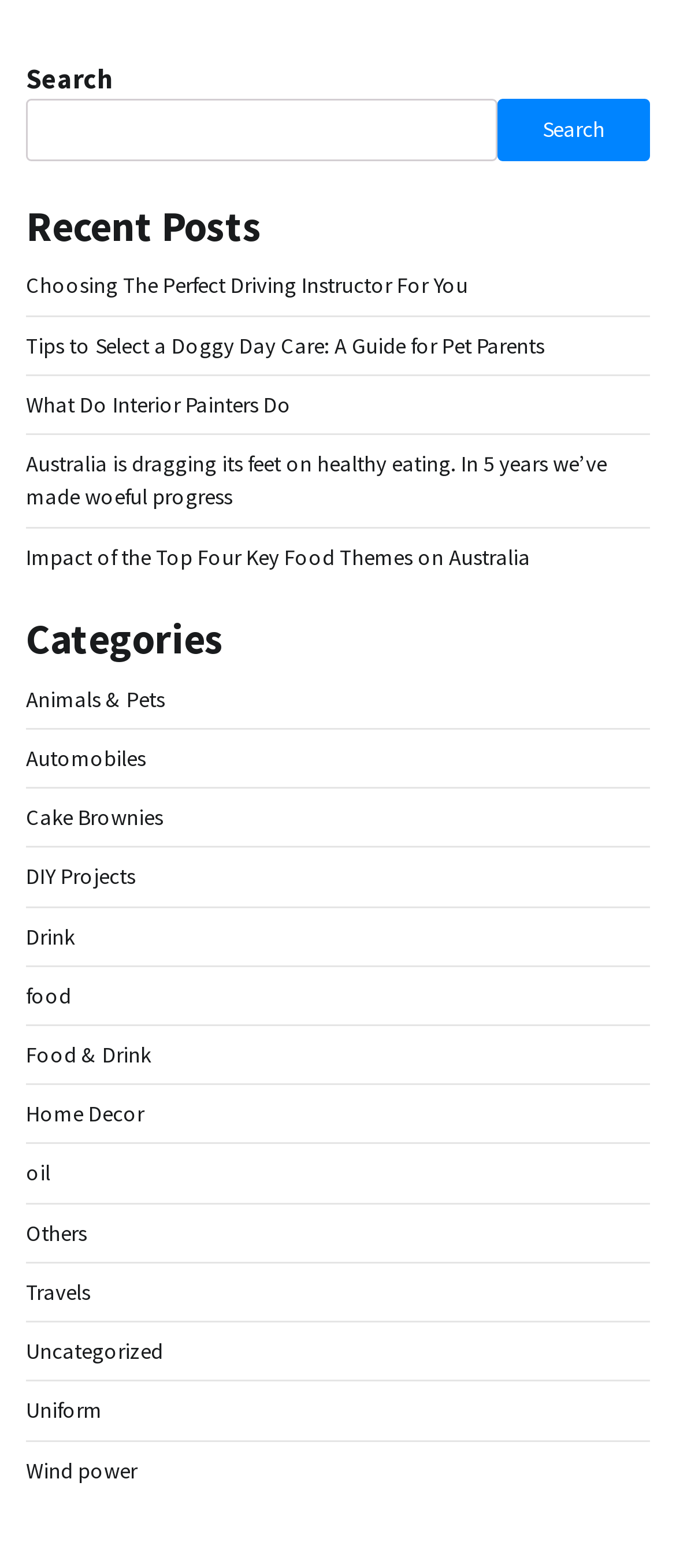Find the bounding box coordinates of the element I should click to carry out the following instruction: "Read the post about choosing a driving instructor".

[0.038, 0.173, 0.692, 0.191]